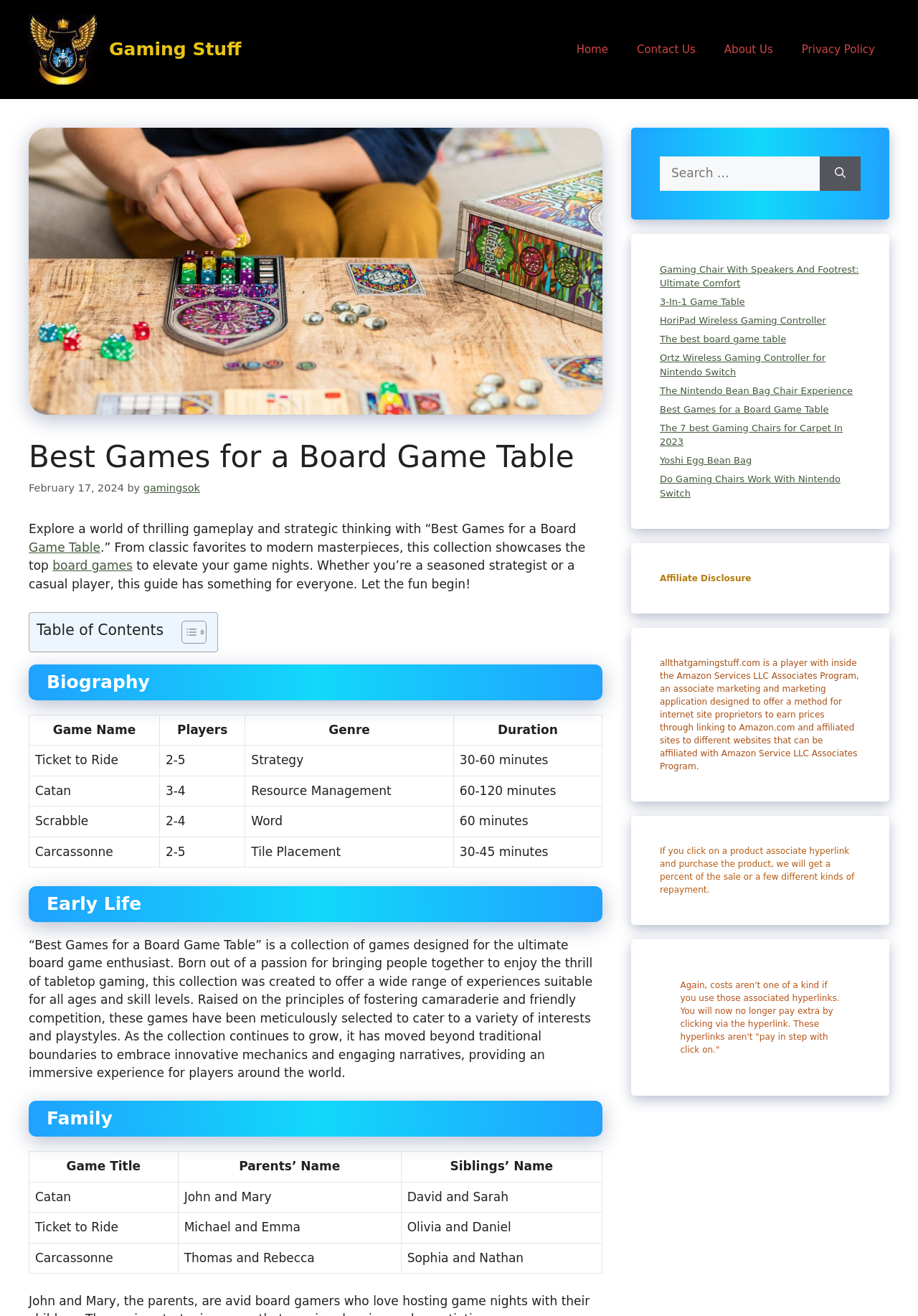Please determine the bounding box coordinates of the element to click in order to execute the following instruction: "Read the biography". The coordinates should be four float numbers between 0 and 1, specified as [left, top, right, bottom].

[0.031, 0.505, 0.656, 0.532]